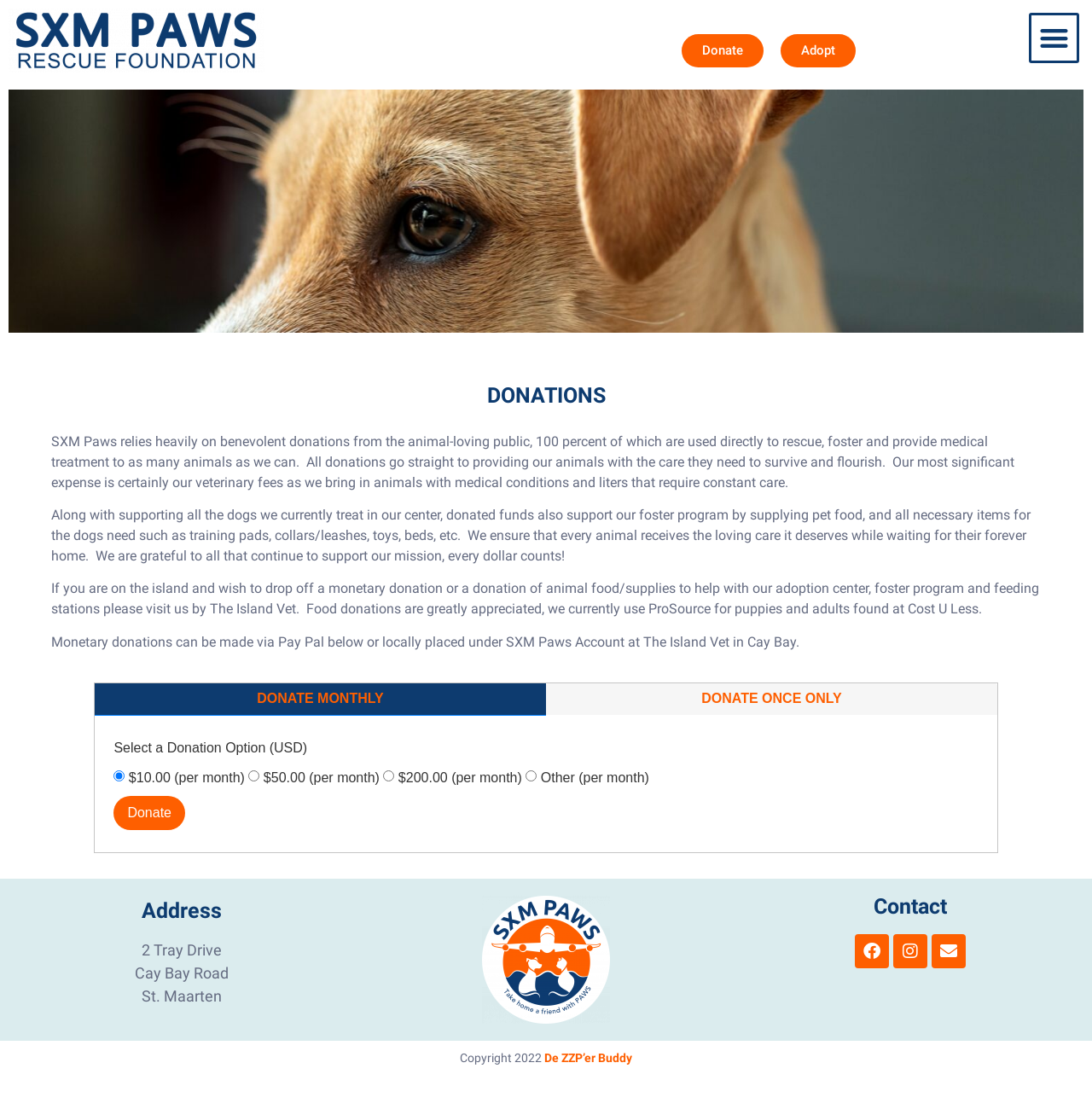What is the purpose of donations?
Using the details from the image, give an elaborate explanation to answer the question.

According to the StaticText, 'SXM Paws relies heavily on benevolent donations from the animal-loving public, 100 percent of which are used directly to rescue, foster and provide medical treatment to as many animals as we can.' This indicates that the purpose of donations is to support the organization's efforts in rescuing, fostering, and providing medical treatment to animals.